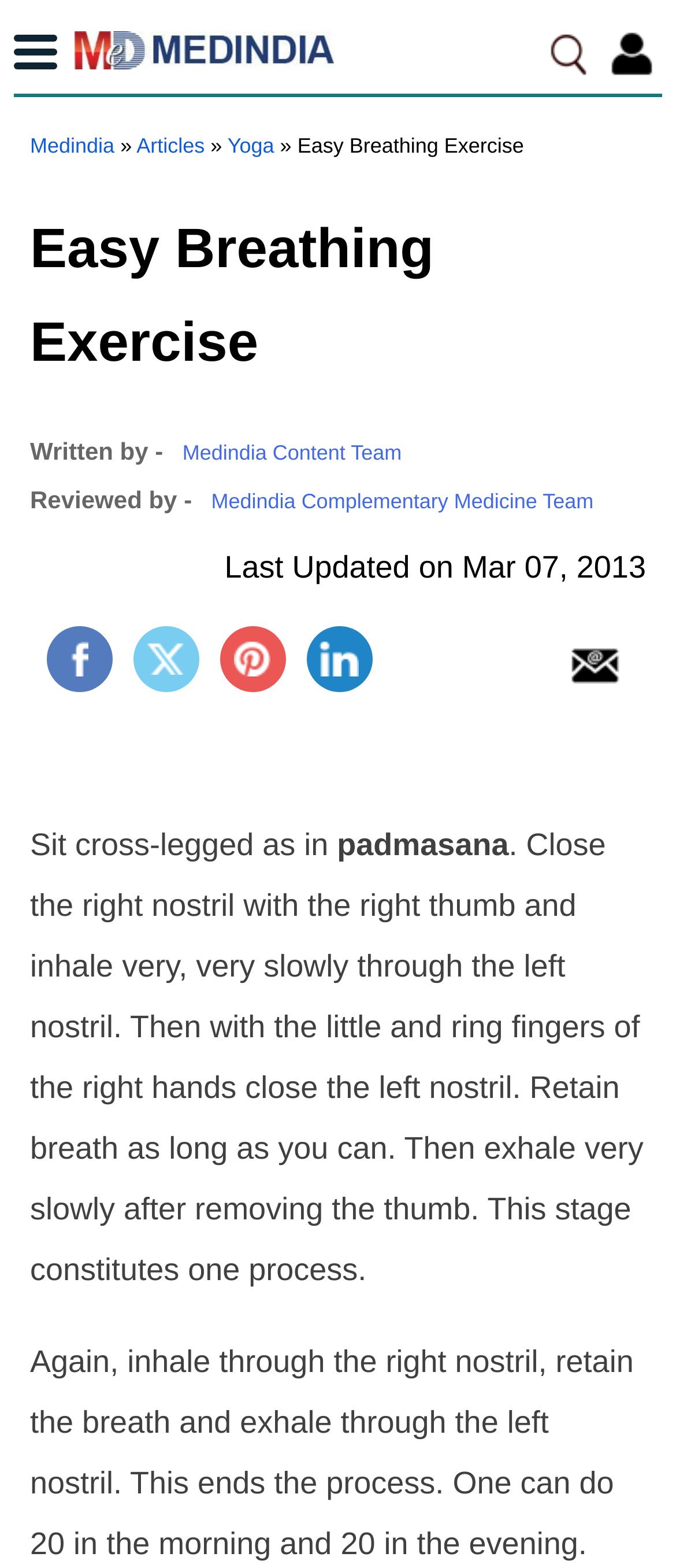Indicate the bounding box coordinates of the clickable region to achieve the following instruction: "Visit the Articles page."

[0.202, 0.085, 0.303, 0.101]